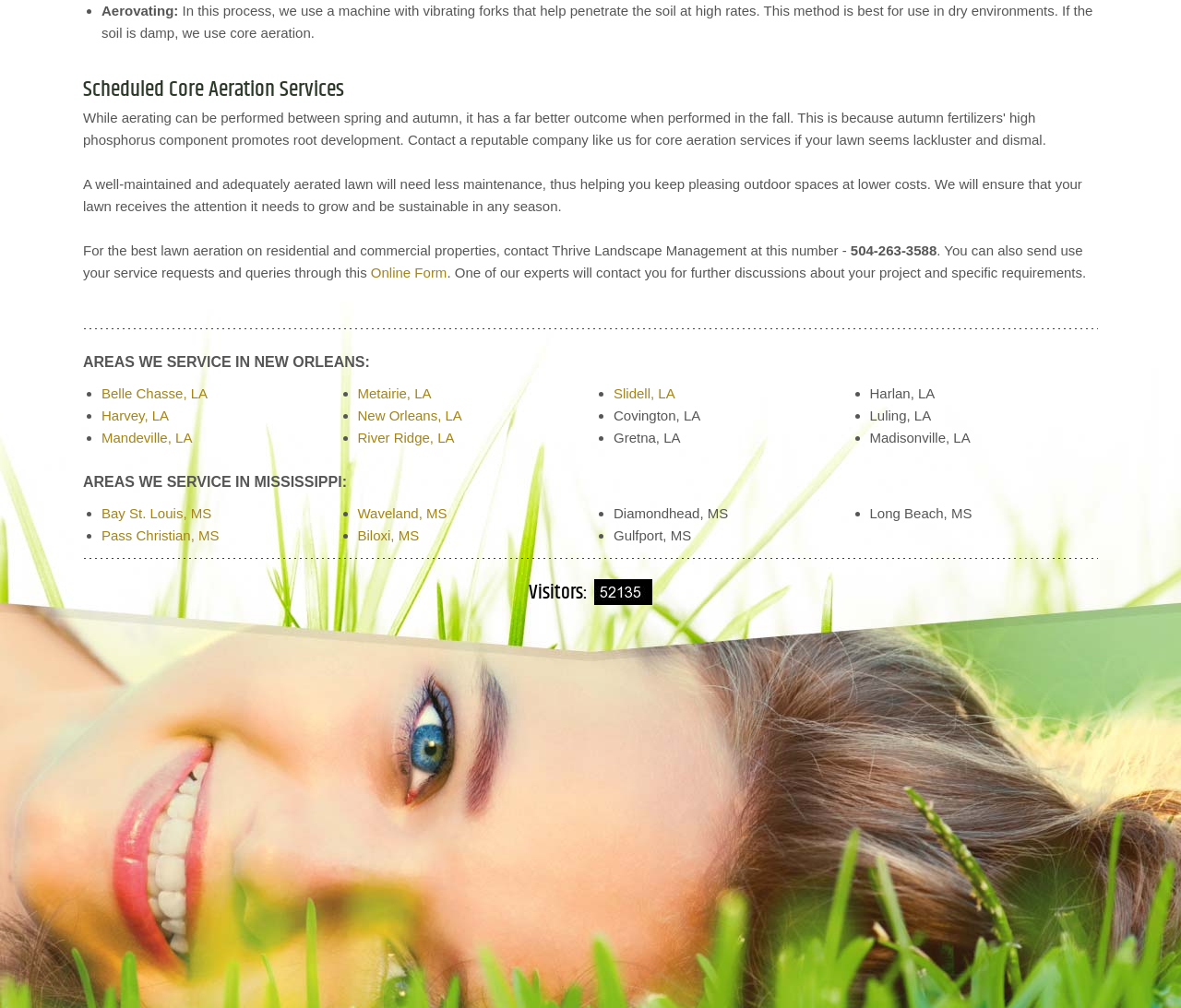Find the bounding box coordinates of the element to click in order to complete the given instruction: "Get a quote for lawn aeration in New Orleans."

[0.303, 0.404, 0.391, 0.42]